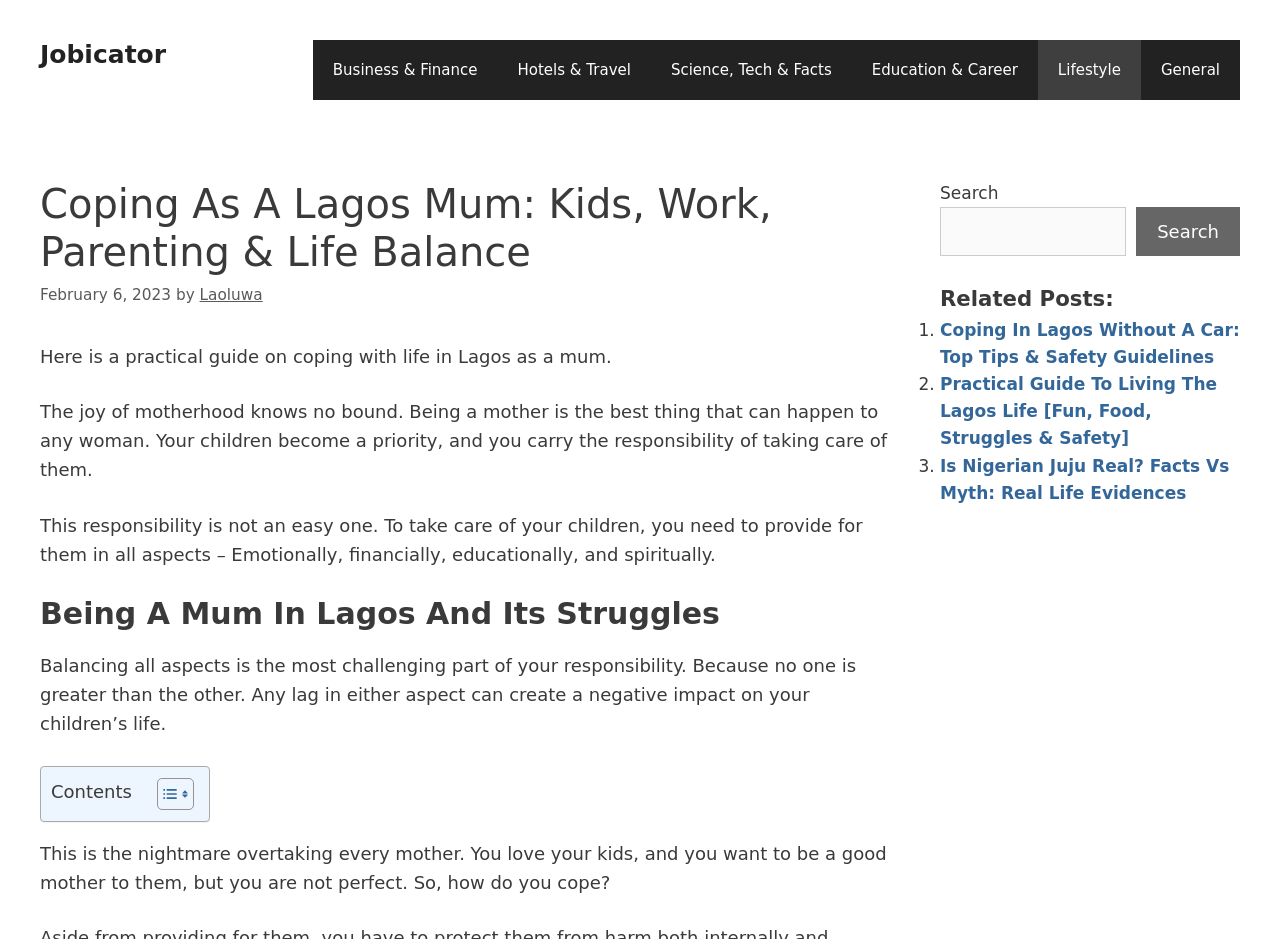What is the purpose of the 'Toggle Table of Content' button?
Look at the screenshot and respond with a single word or phrase.

To show or hide the table of content